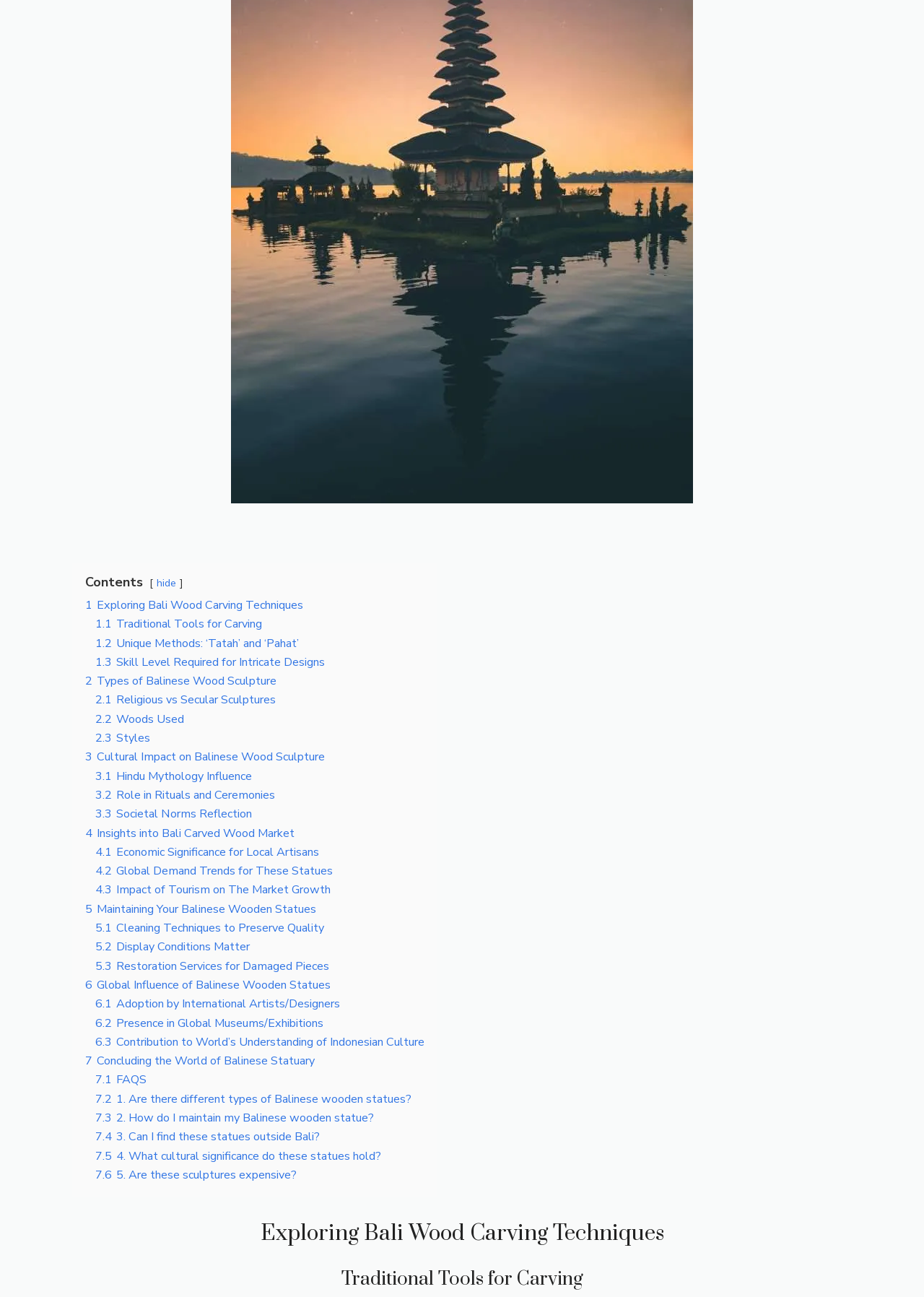Could you locate the bounding box coordinates for the section that should be clicked to accomplish this task: "Click on 'Exploring Bali Wood Carving Techniques'".

[0.092, 0.46, 0.328, 0.473]